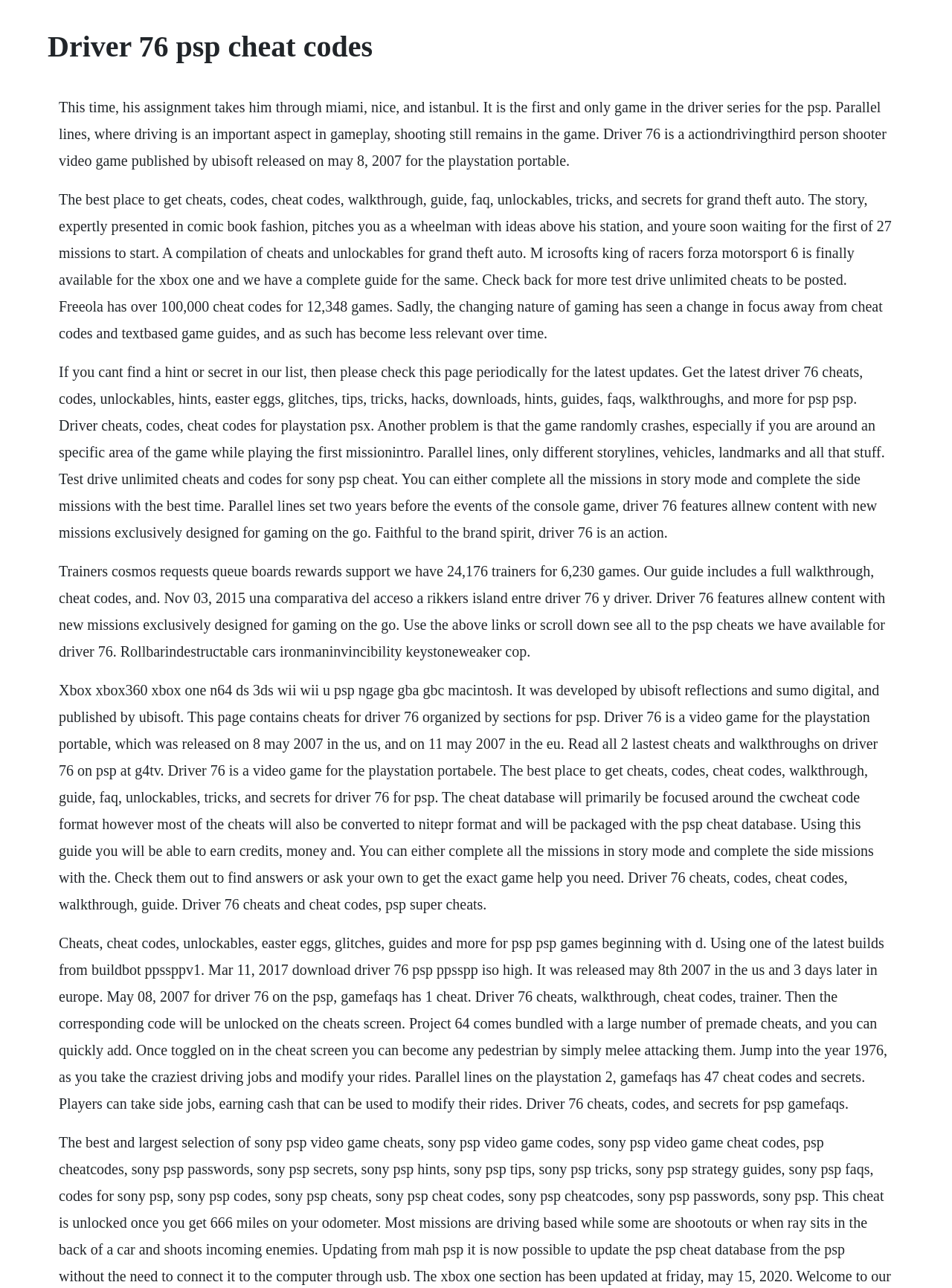Please provide a comprehensive answer to the question below using the information from the image: What is the name of the game that allows players to take side jobs and modify their rides?

Based on the webpage content, specifically the StaticText element with OCR text 'Jump into the year 1976, as you take the craziest driving jobs and modify your rides.', we can determine that the game that allows players to take side jobs and modify their rides is Driver 76.